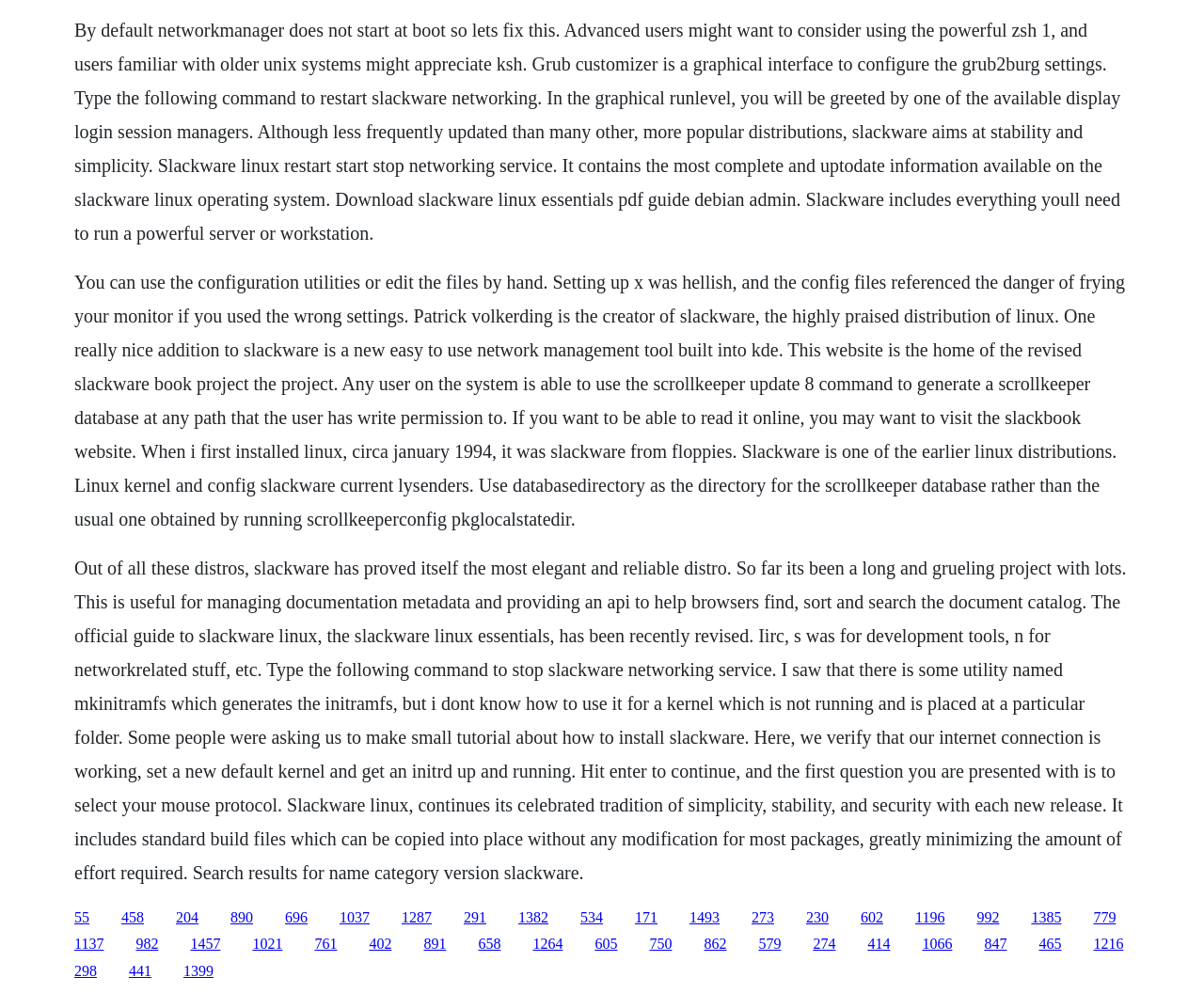Please find the bounding box coordinates for the clickable element needed to perform this instruction: "Read more about Linux kernel and config".

[0.624, 0.915, 0.643, 0.931]